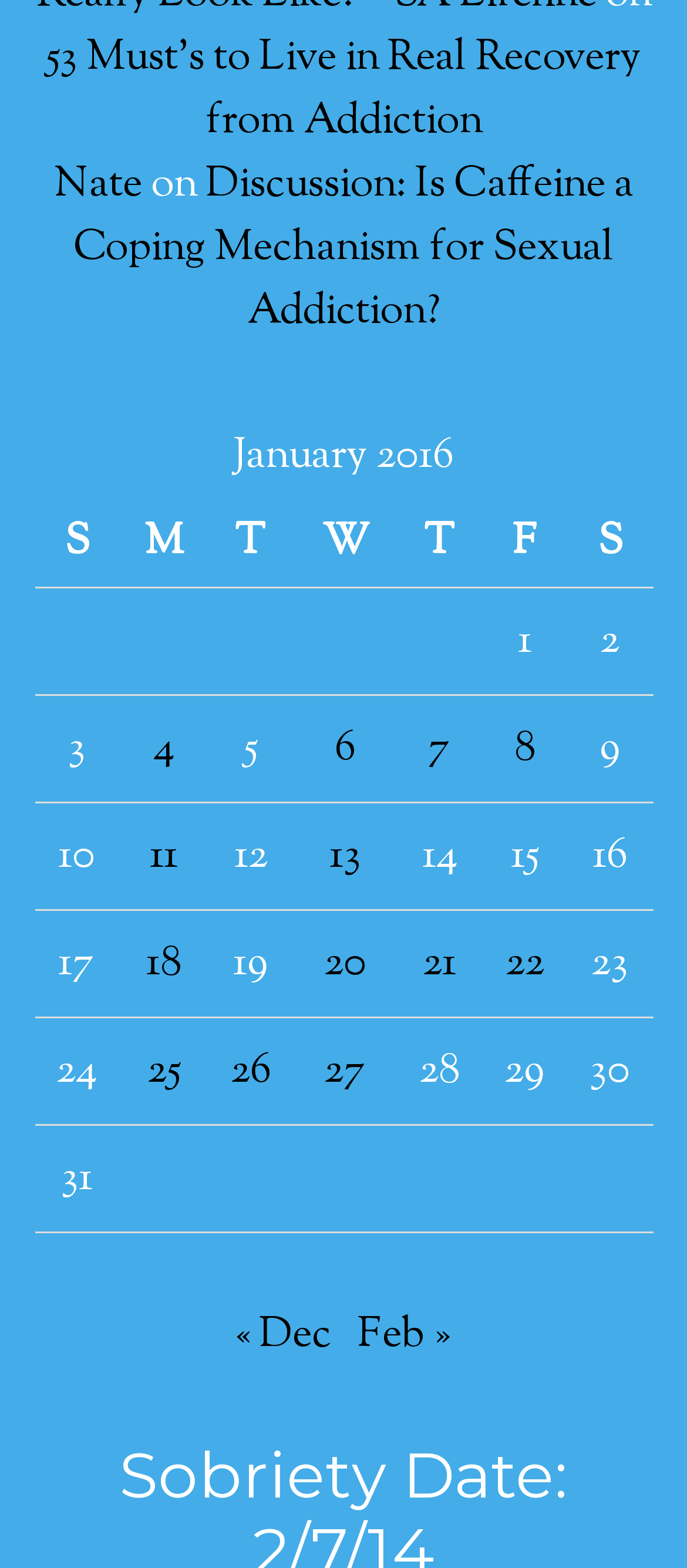Provide a brief response to the question below using a single word or phrase: 
What is the month displayed in the table?

January 2016